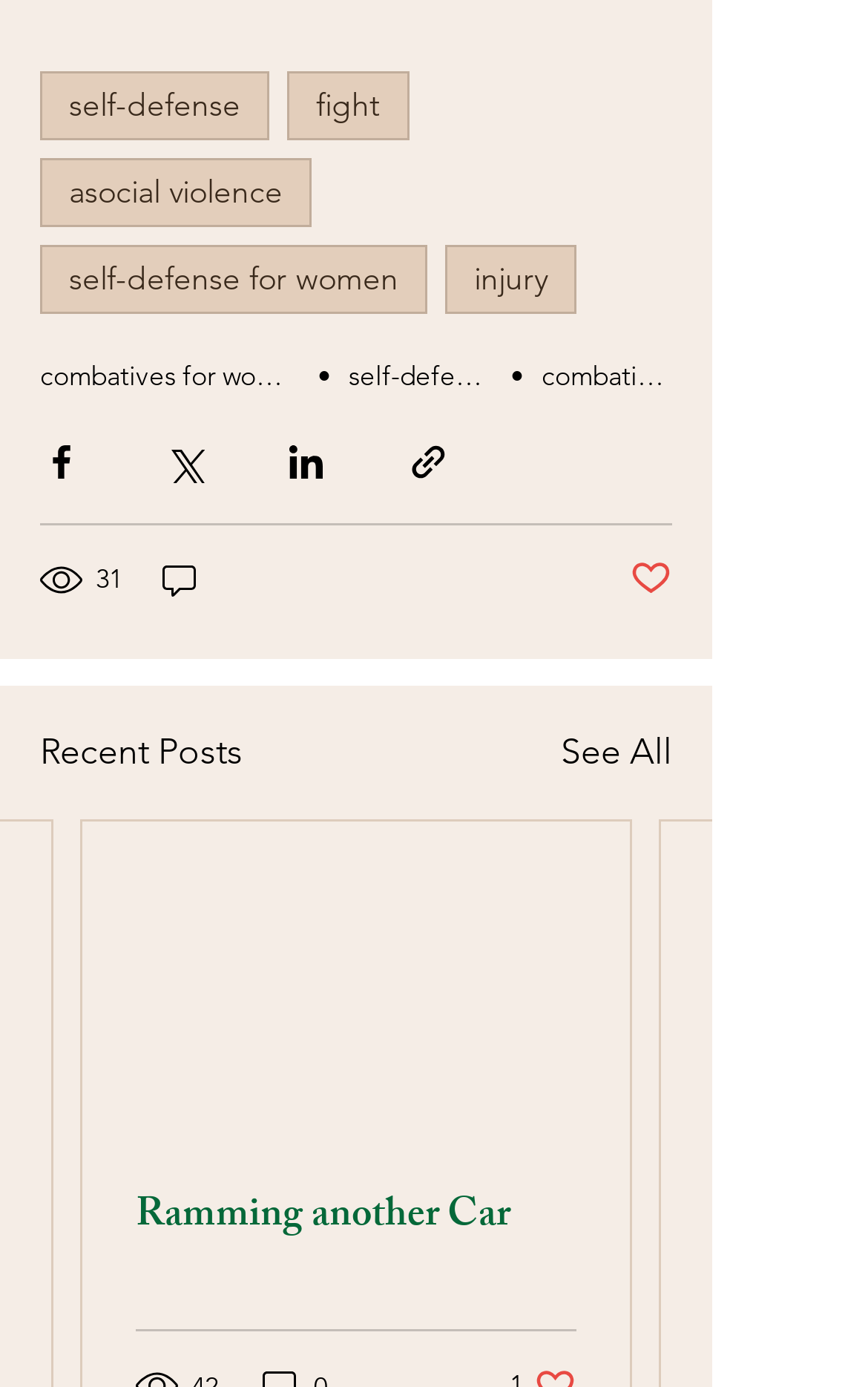Find the bounding box coordinates of the element to click in order to complete the given instruction: "Share via Facebook."

[0.046, 0.318, 0.095, 0.348]